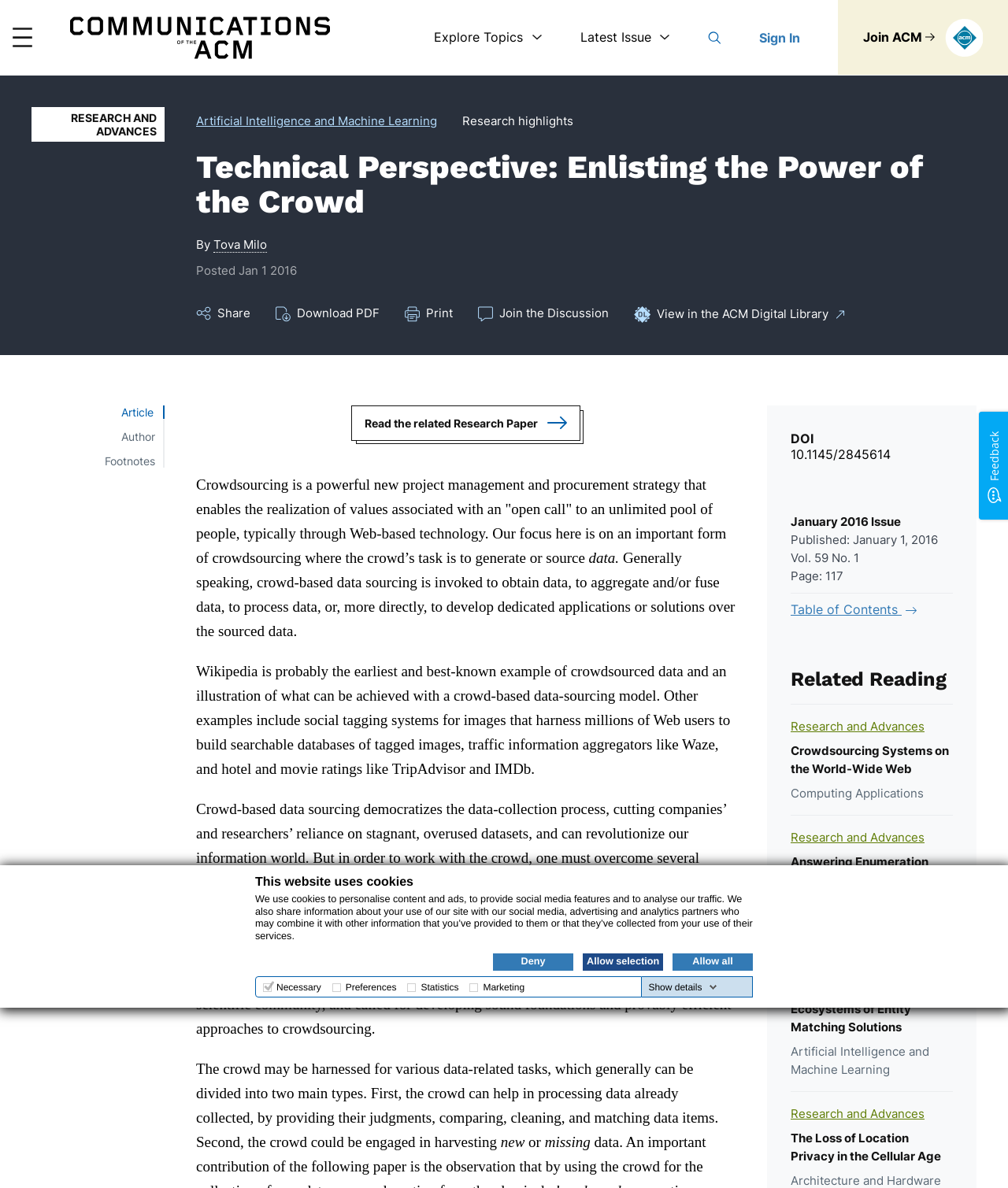What is the publication date of the article?
Using the picture, provide a one-word or short phrase answer.

January 1, 2016